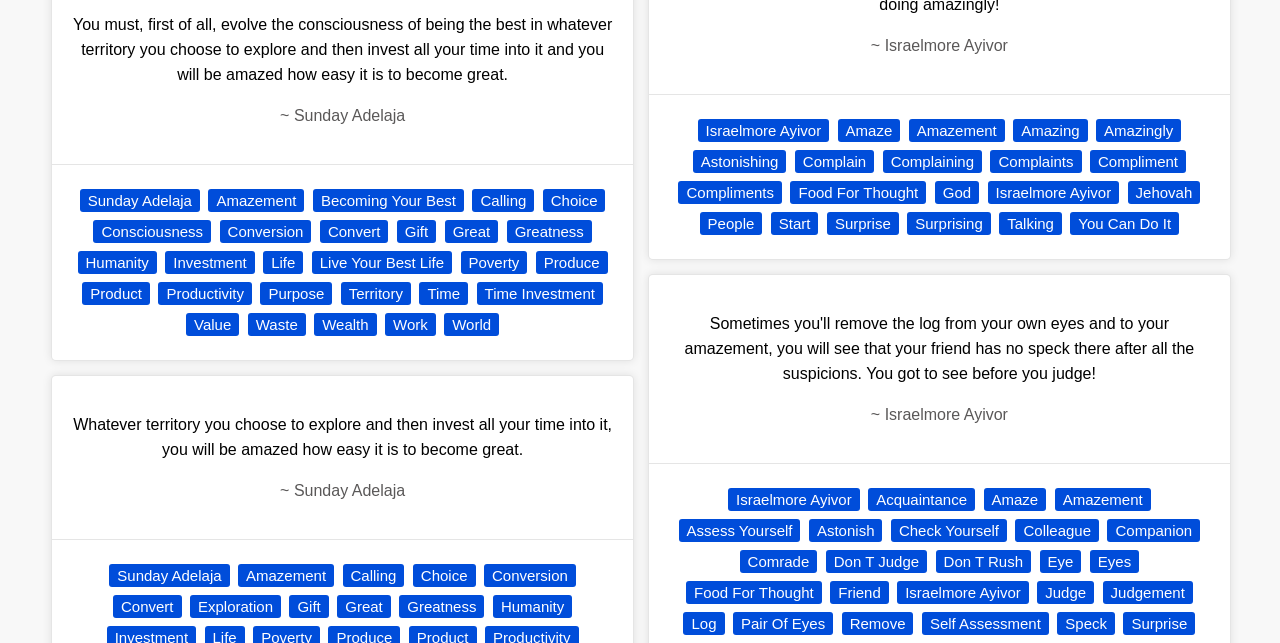Based on the image, please respond to the question with as much detail as possible:
What is the theme of the links on the top of the page?

I analyzed the links on the top of the page and found that they are related to personal development, such as 'Becoming Your Best', 'Greatness', 'Purpose', and 'Productivity'. These links suggest that the webpage is focused on personal growth and self-improvement.